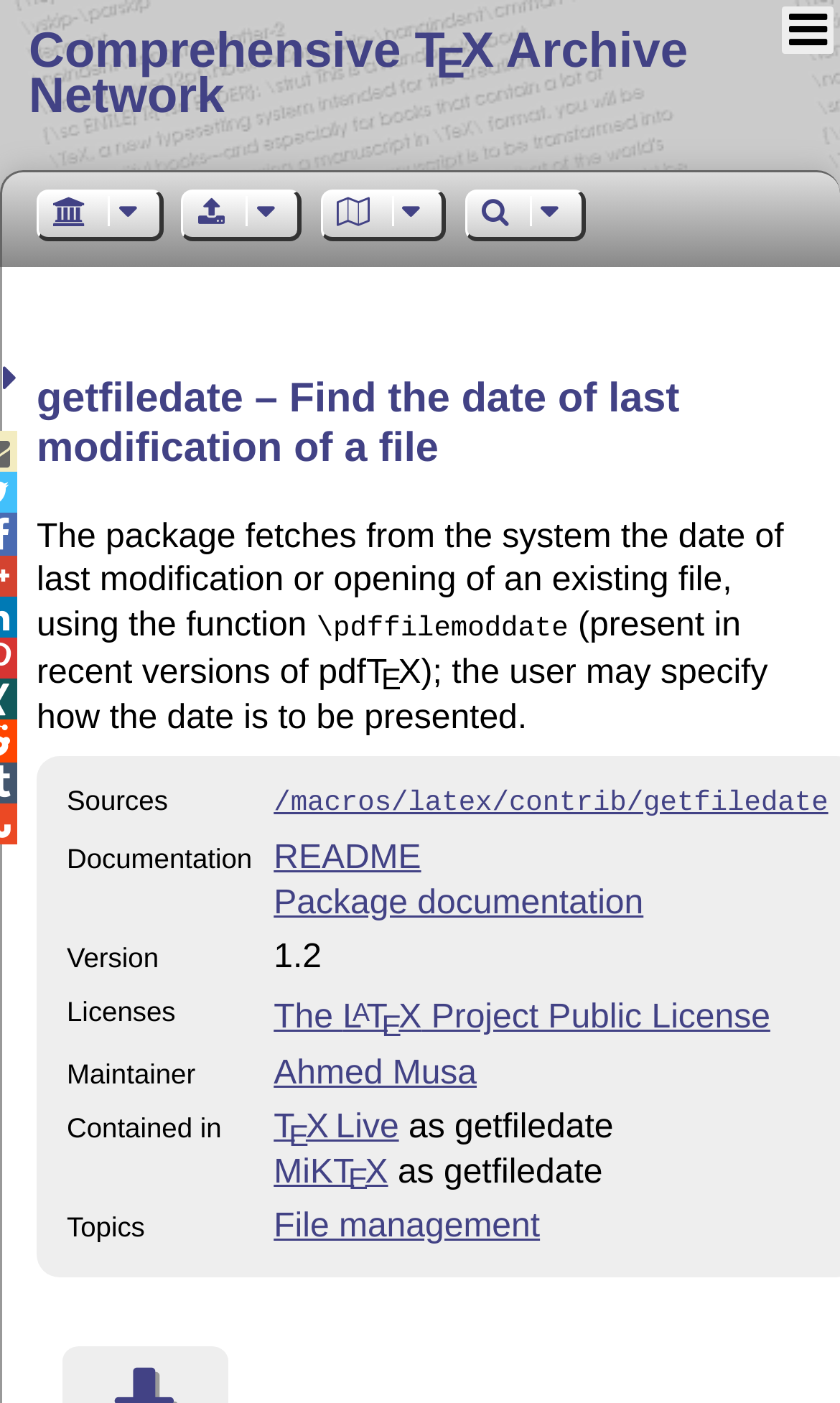Can you look at the image and give a comprehensive answer to the question:
What is the license of the package?

The license of the package can be found in the table row with the label 'Licenses' which is located in the middle of the webpage. The value in the adjacent cell is 'The LAT E X Project Public License'.